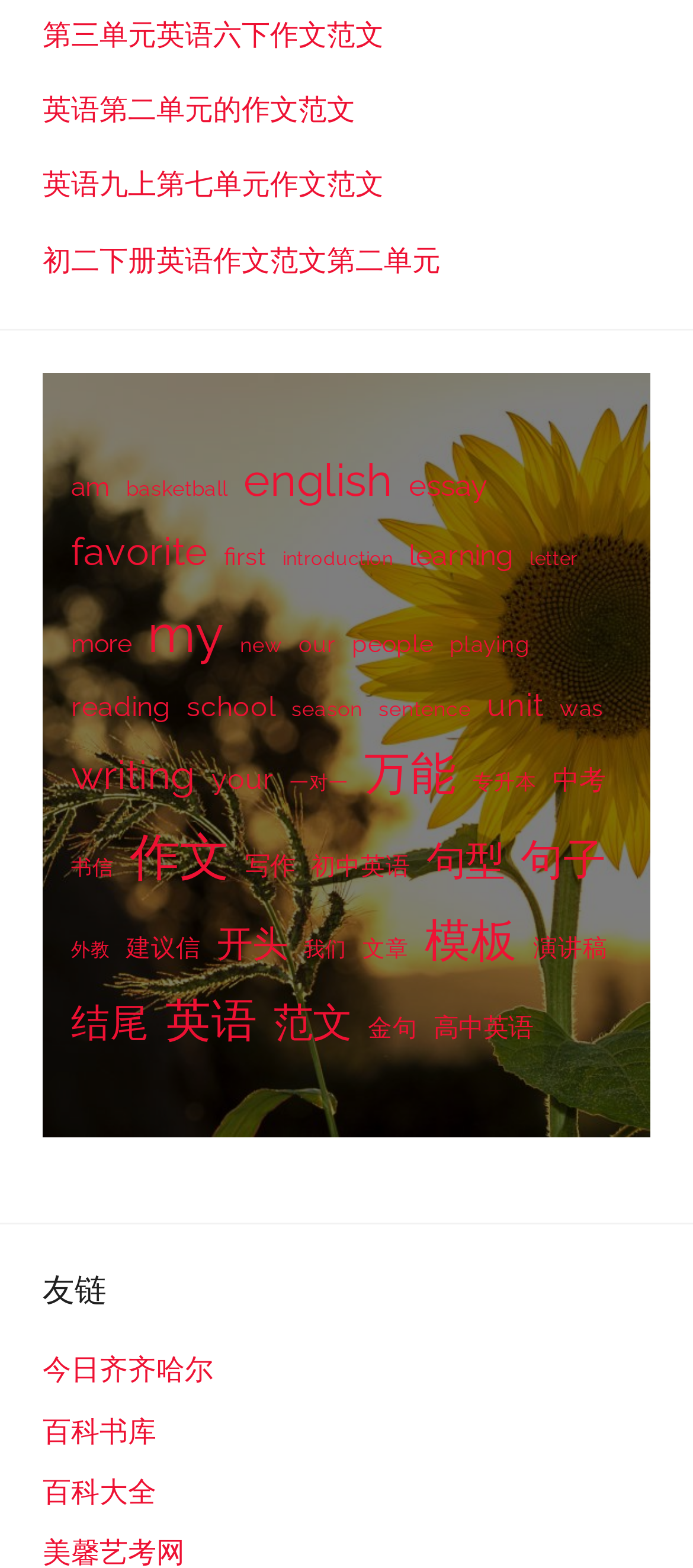Using the webpage screenshot, find the UI element described by our. Provide the bounding box coordinates in the format (top-left x, top-left y, bottom-right x, bottom-right y), ensuring all values are floating point numbers between 0 and 1.

[0.431, 0.398, 0.485, 0.424]